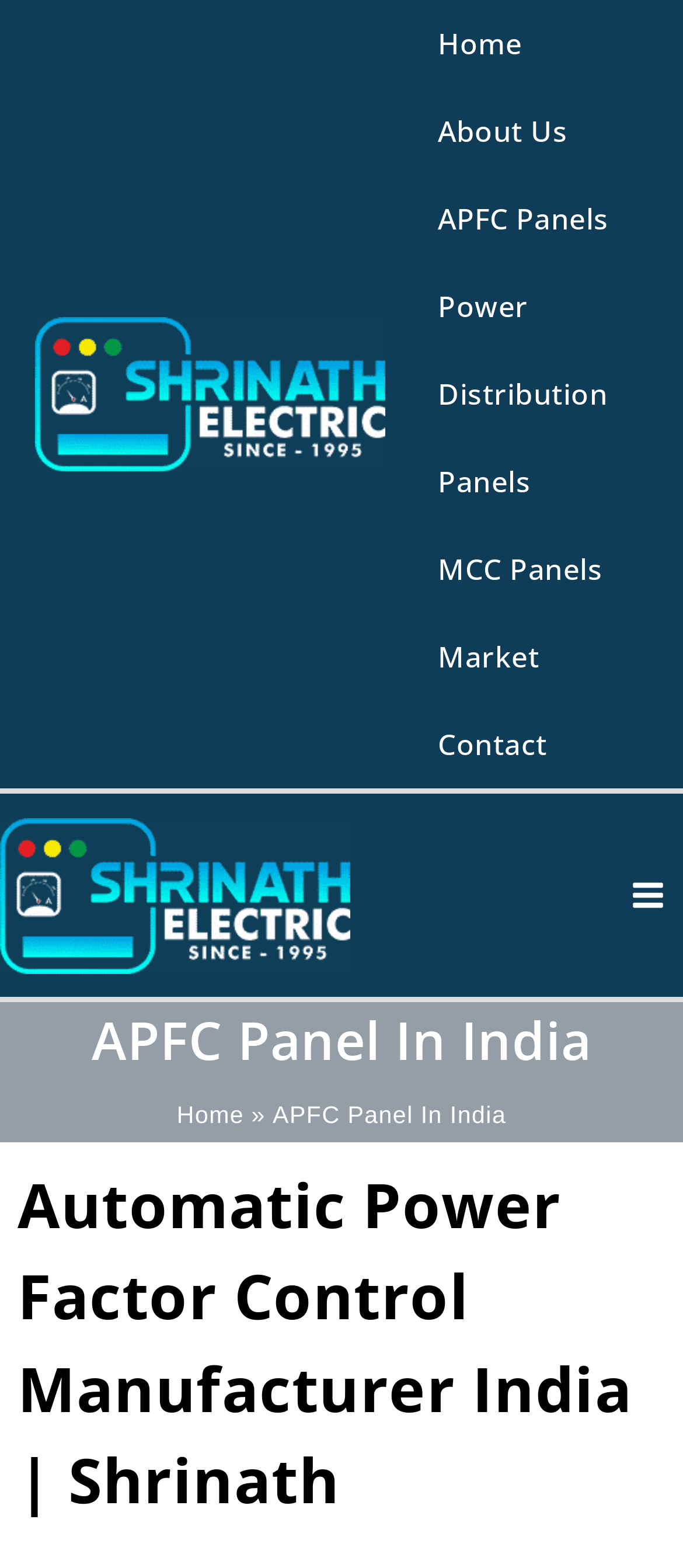What is the current page about?
Look at the image and provide a detailed response to the question.

I looked at the heading elements on the webpage and found that the main heading is 'APFC Panel In India'. This suggests that the current page is about APFC panels in India.